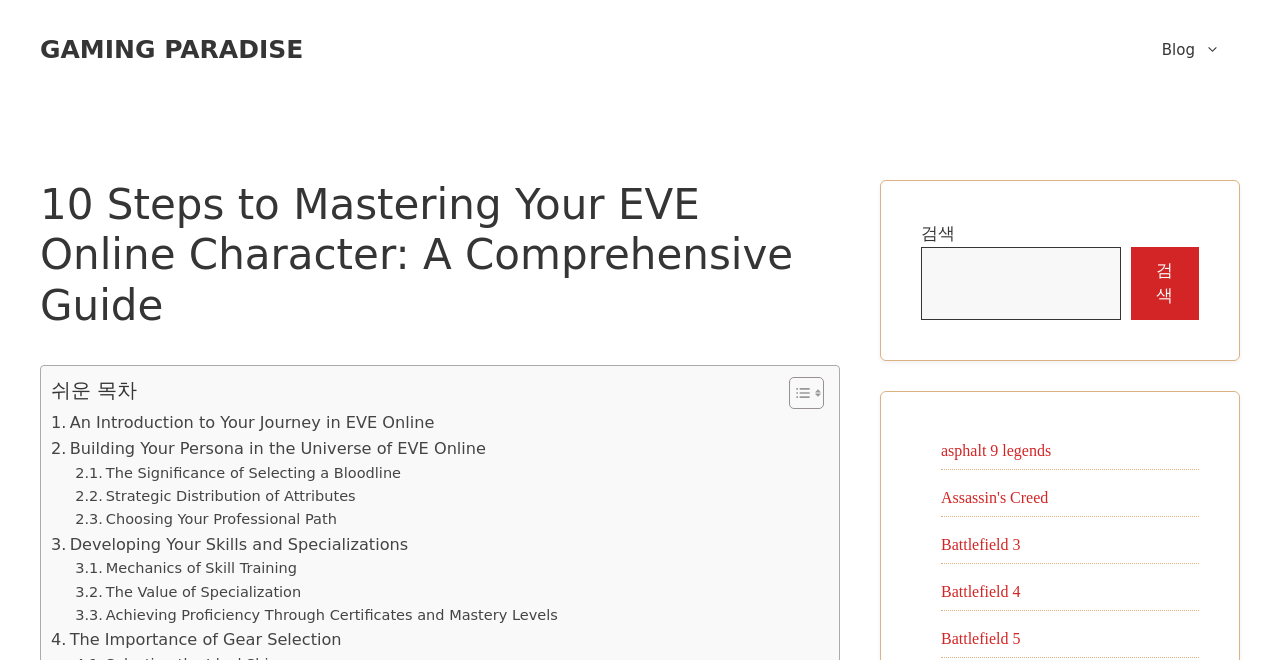Given the element description, predict the bounding box coordinates in the format (top-left x, top-left y, bottom-right x, bottom-right y), using floating point numbers between 0 and 1: Blog

[0.892, 0.03, 0.969, 0.121]